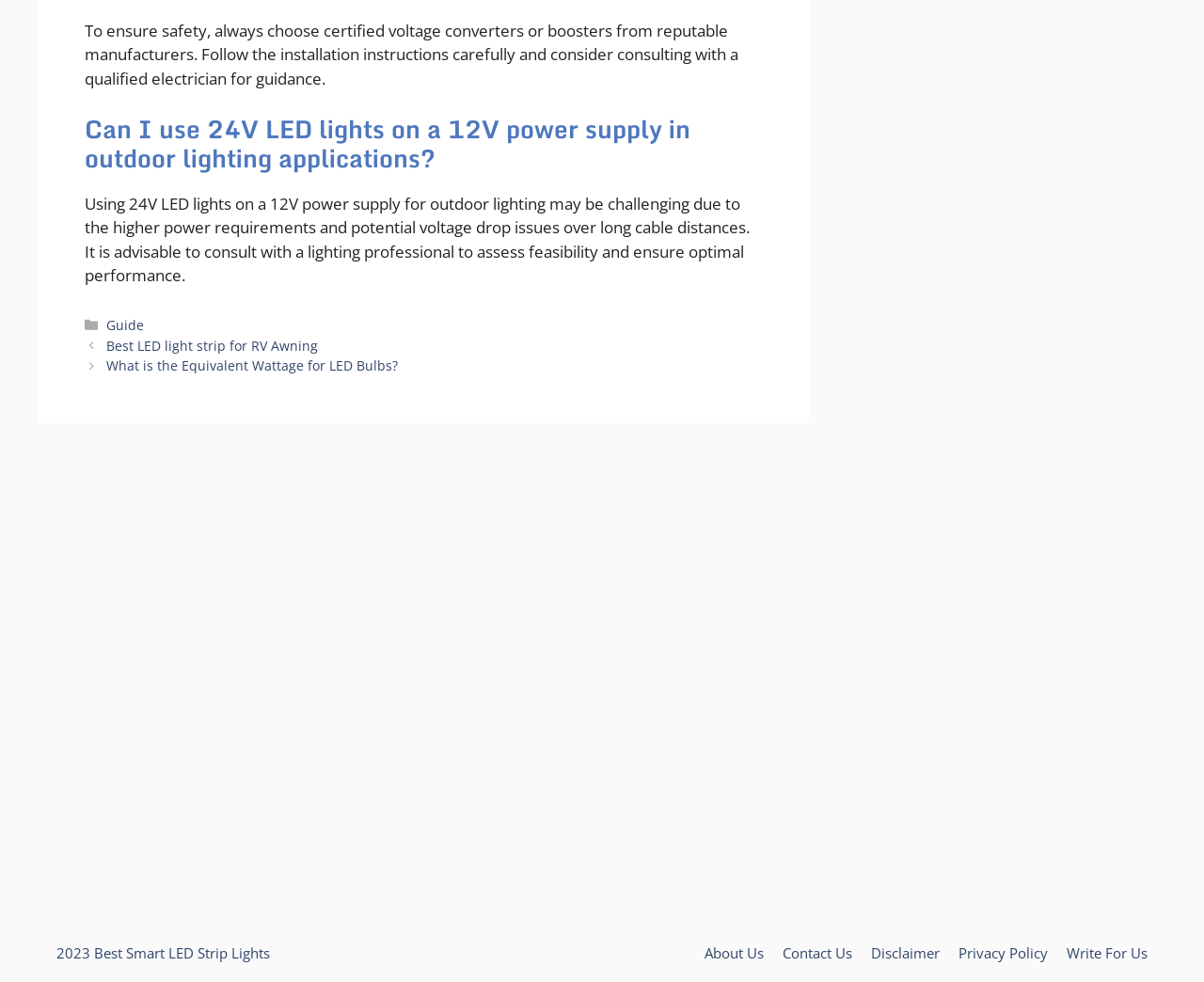Find the bounding box coordinates for the HTML element specified by: "report".

None